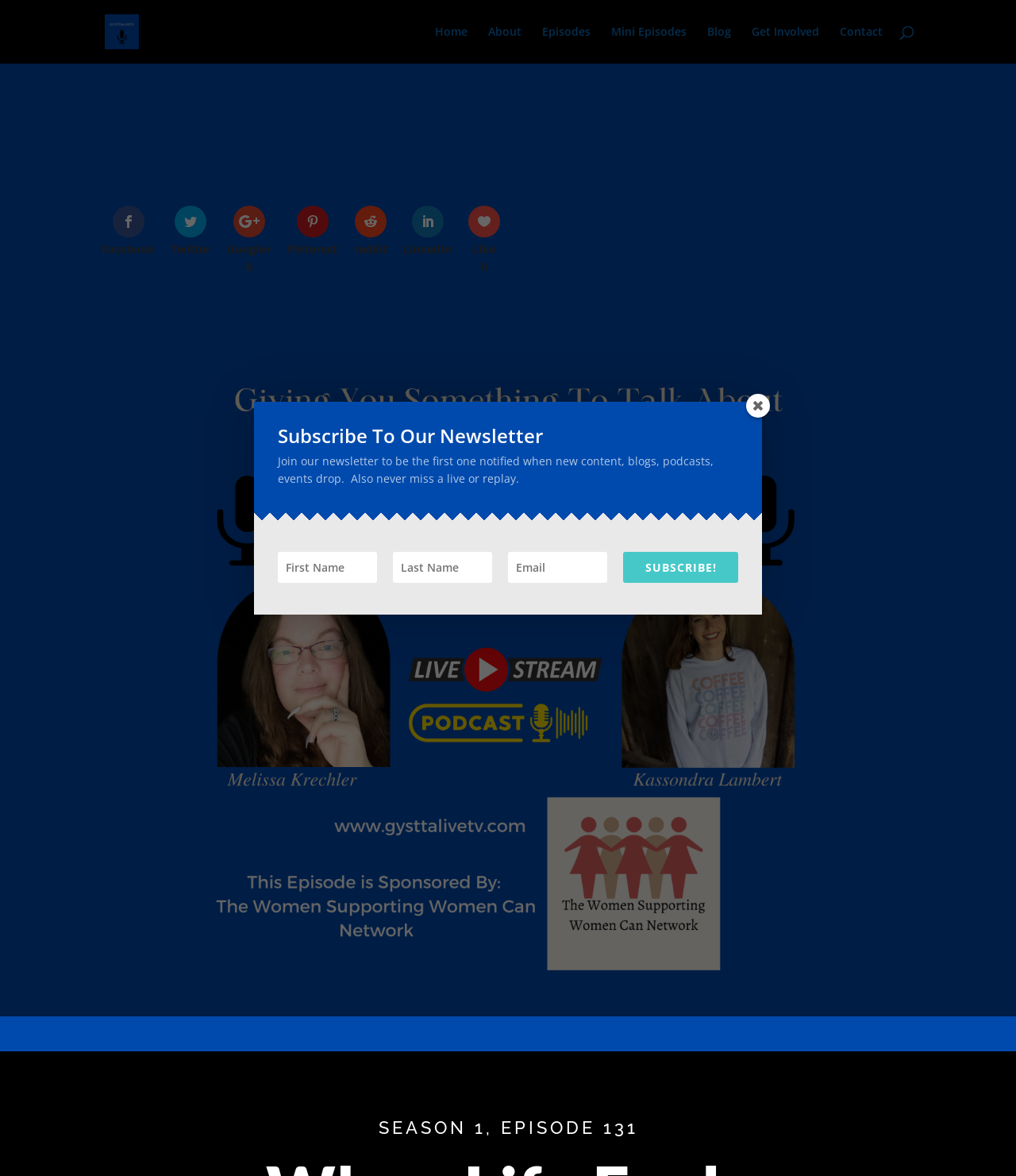How many textboxes are there in the subscription form?
Please provide a comprehensive answer based on the details in the screenshot.

There are three textboxes in the subscription form, namely 'First Name', 'Last Name', and 'Email', which can be found below the 'Subscribe To Our Newsletter' heading.